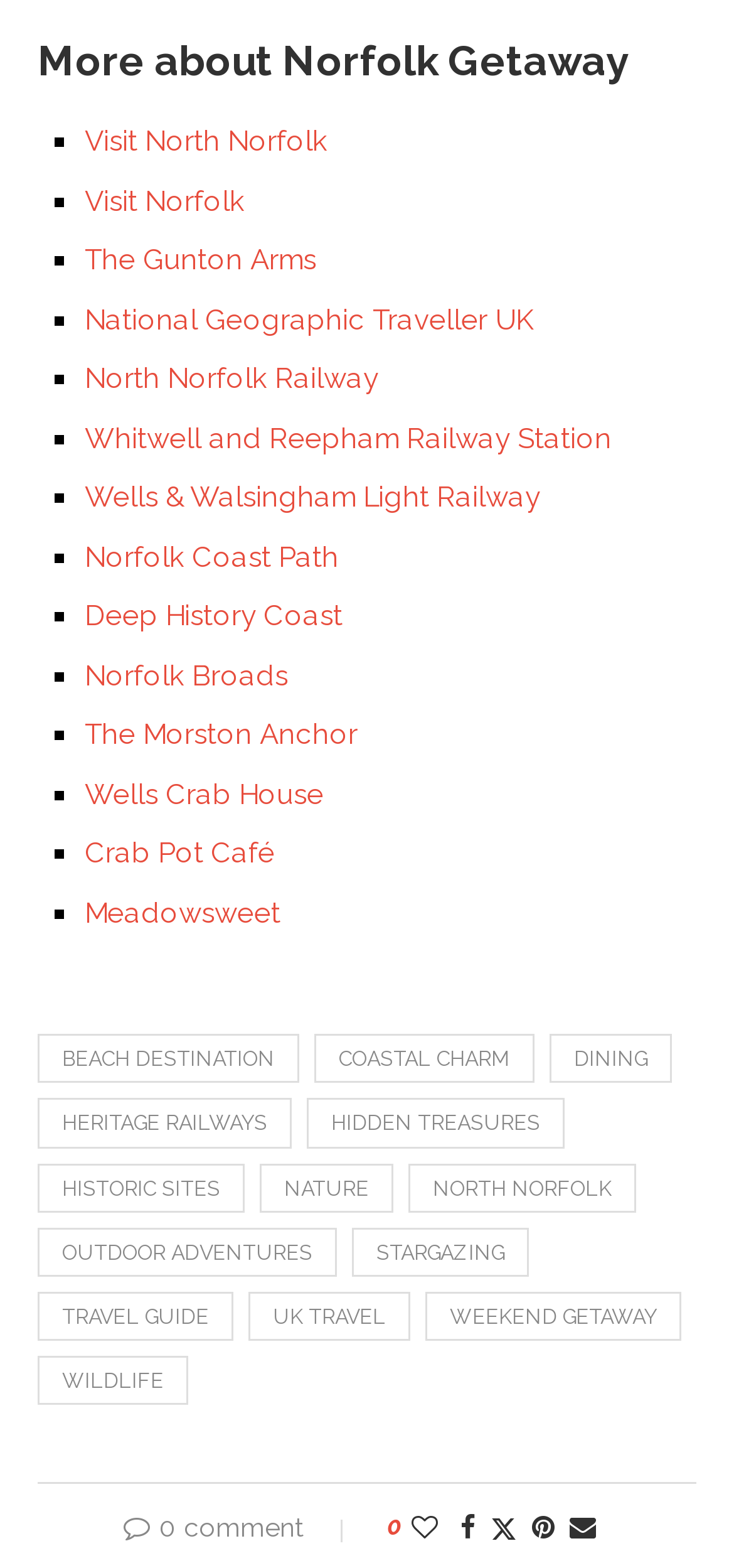Give a short answer to this question using one word or a phrase:
What is the number of comments on this post?

0